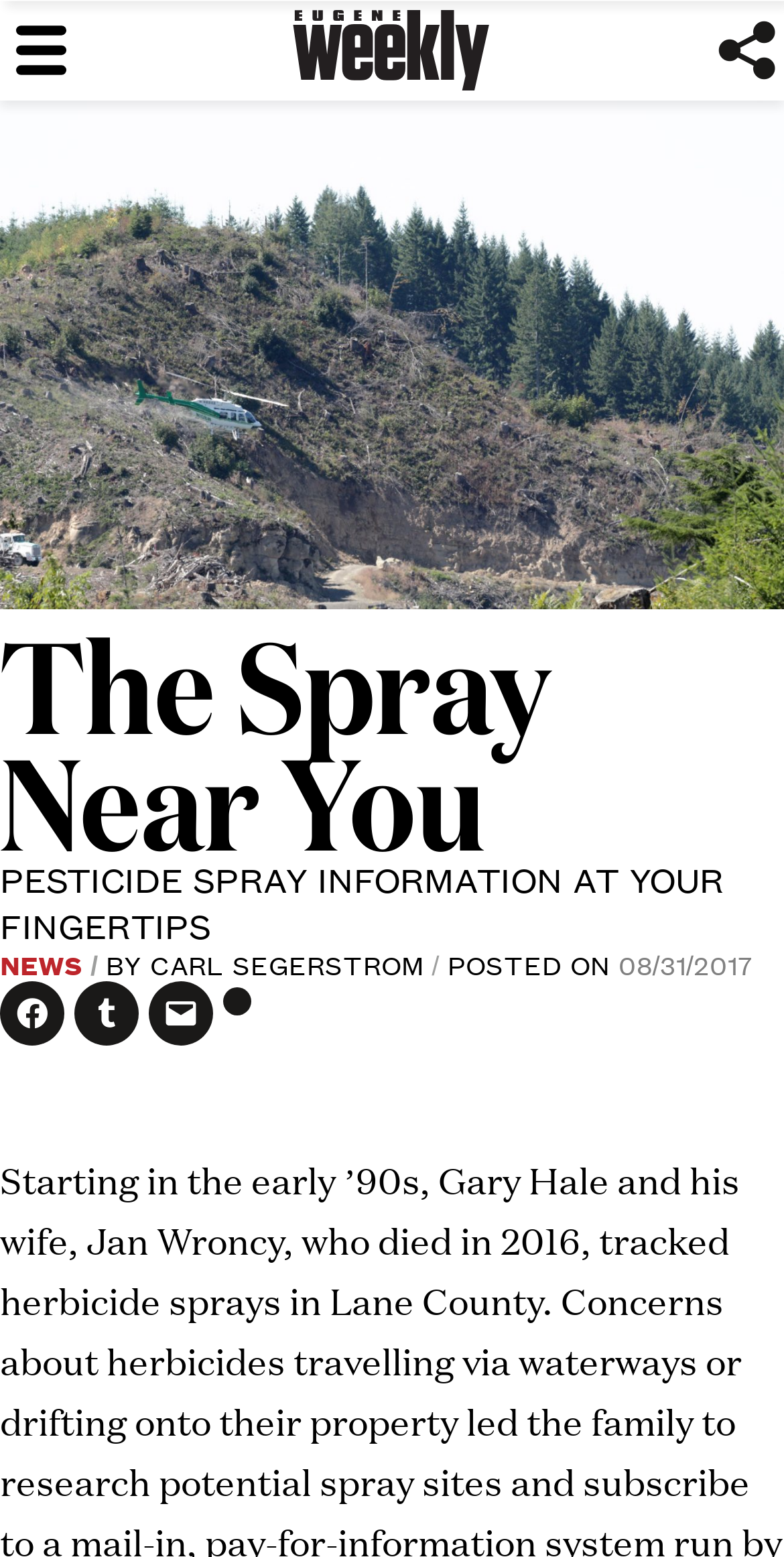Find the UI element described as: "Open share dialog" and predict its bounding box coordinates. Ensure the coordinates are four float numbers between 0 and 1, [left, top, right, bottom].

[0.908, 0.009, 1.0, 0.056]